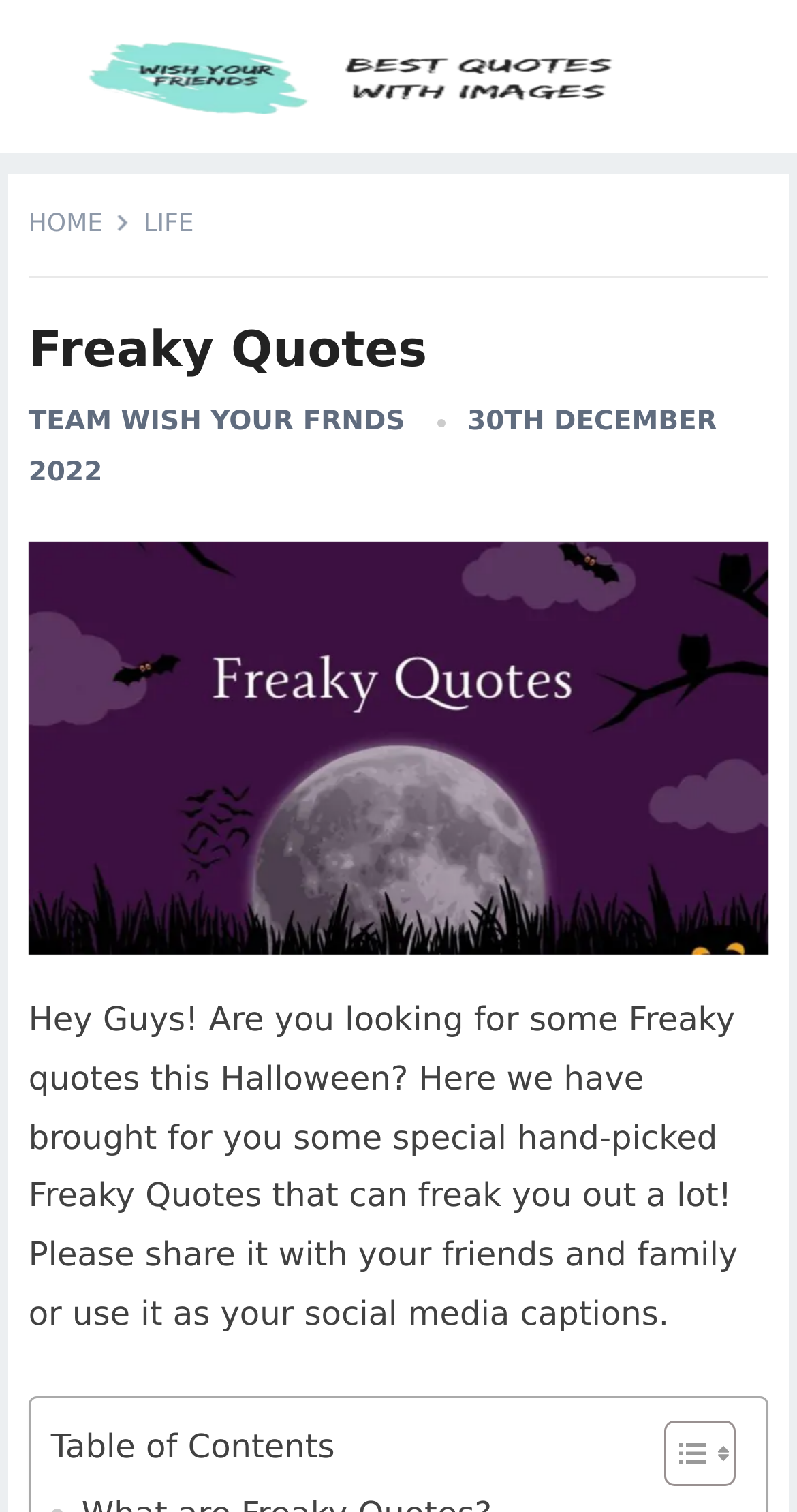Extract the bounding box of the UI element described as: "Toggle".

[0.795, 0.938, 0.91, 0.984]